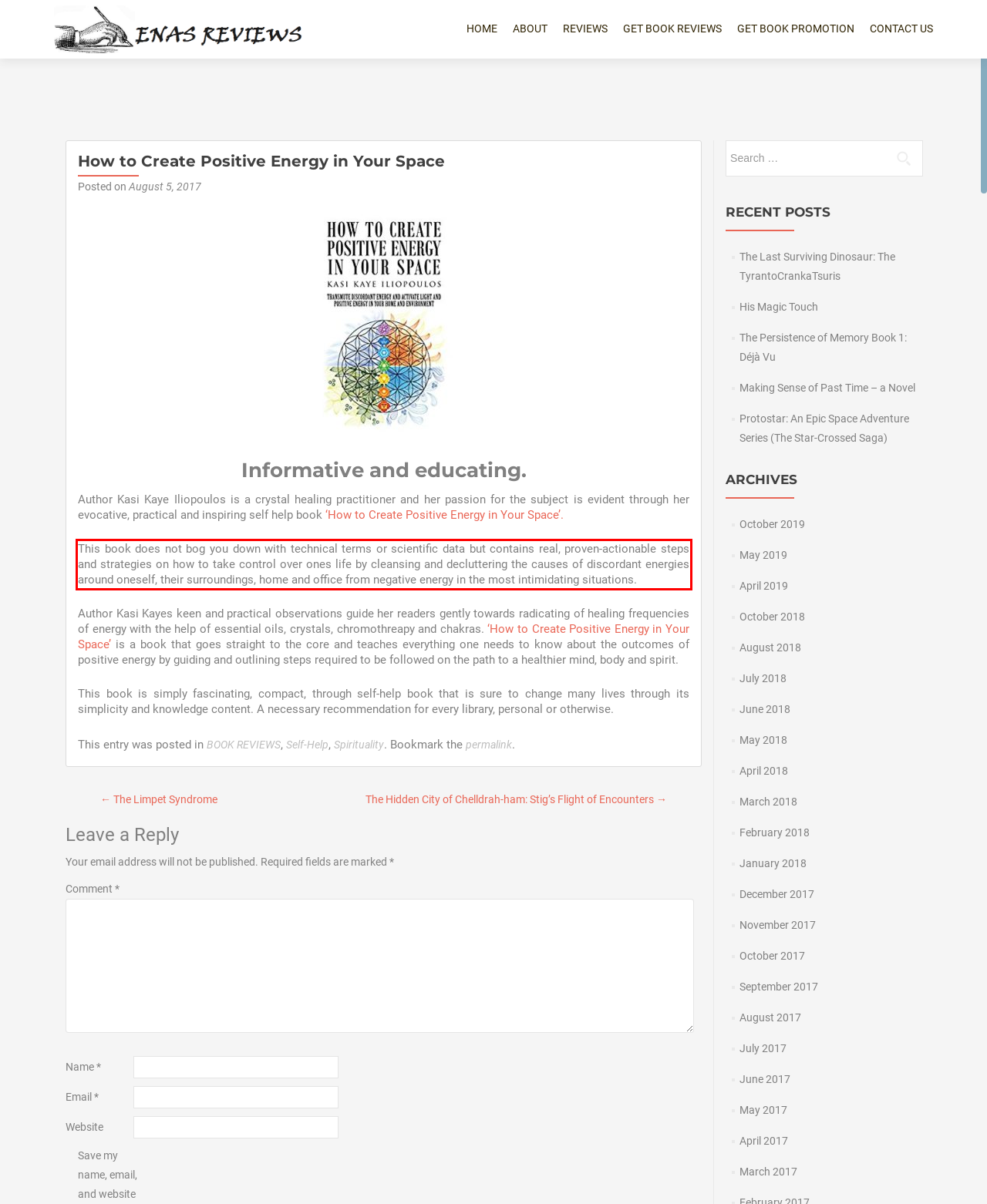Identify the text within the red bounding box on the webpage screenshot and generate the extracted text content.

This book does not bog you down with technical terms or scientific data but contains real, proven-actionable steps and strategies on how to take control over ones life by cleansing and decluttering the causes of discordant energies around oneself, their surroundings, home and office from negative energy in the most intimidating situations.